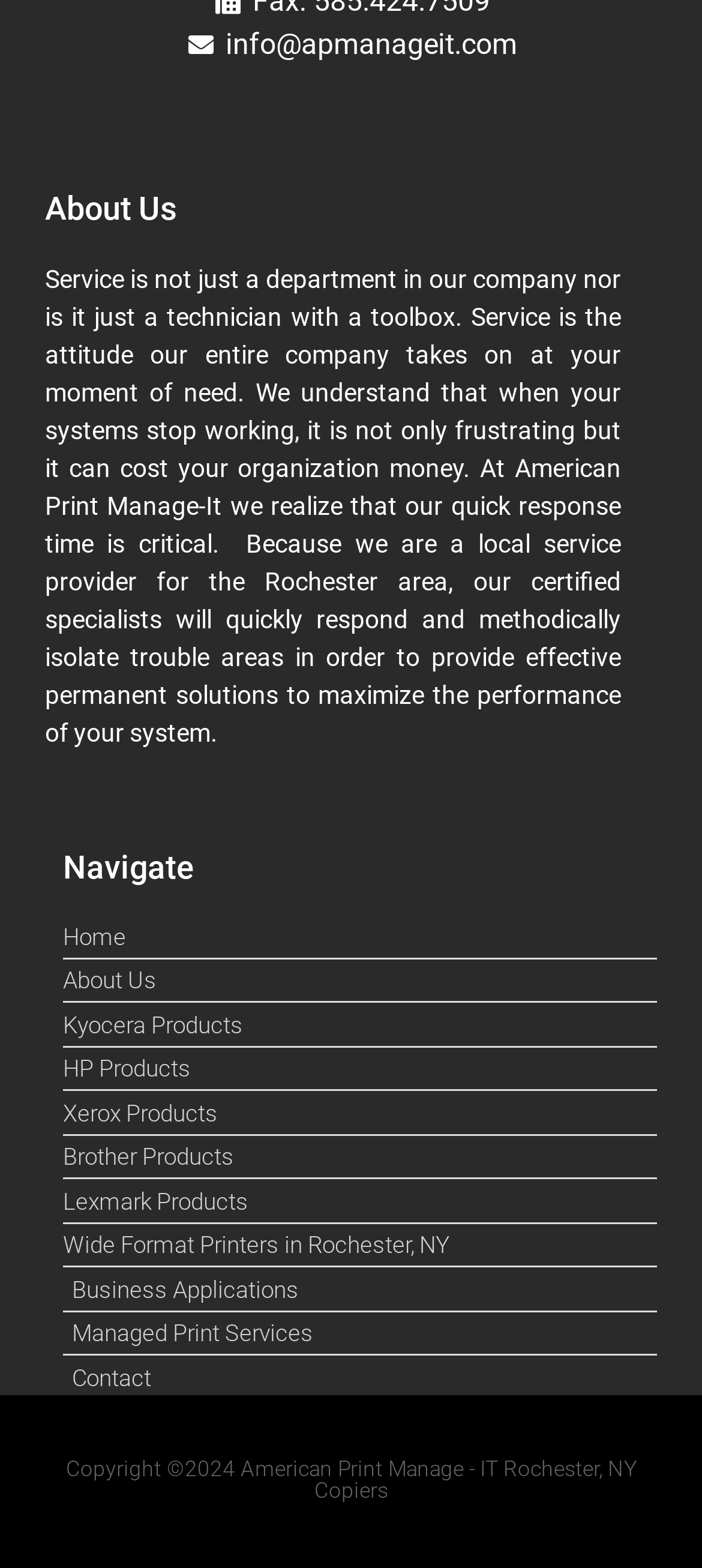Respond to the following question using a concise word or phrase: 
What is the year of the copyright?

2024